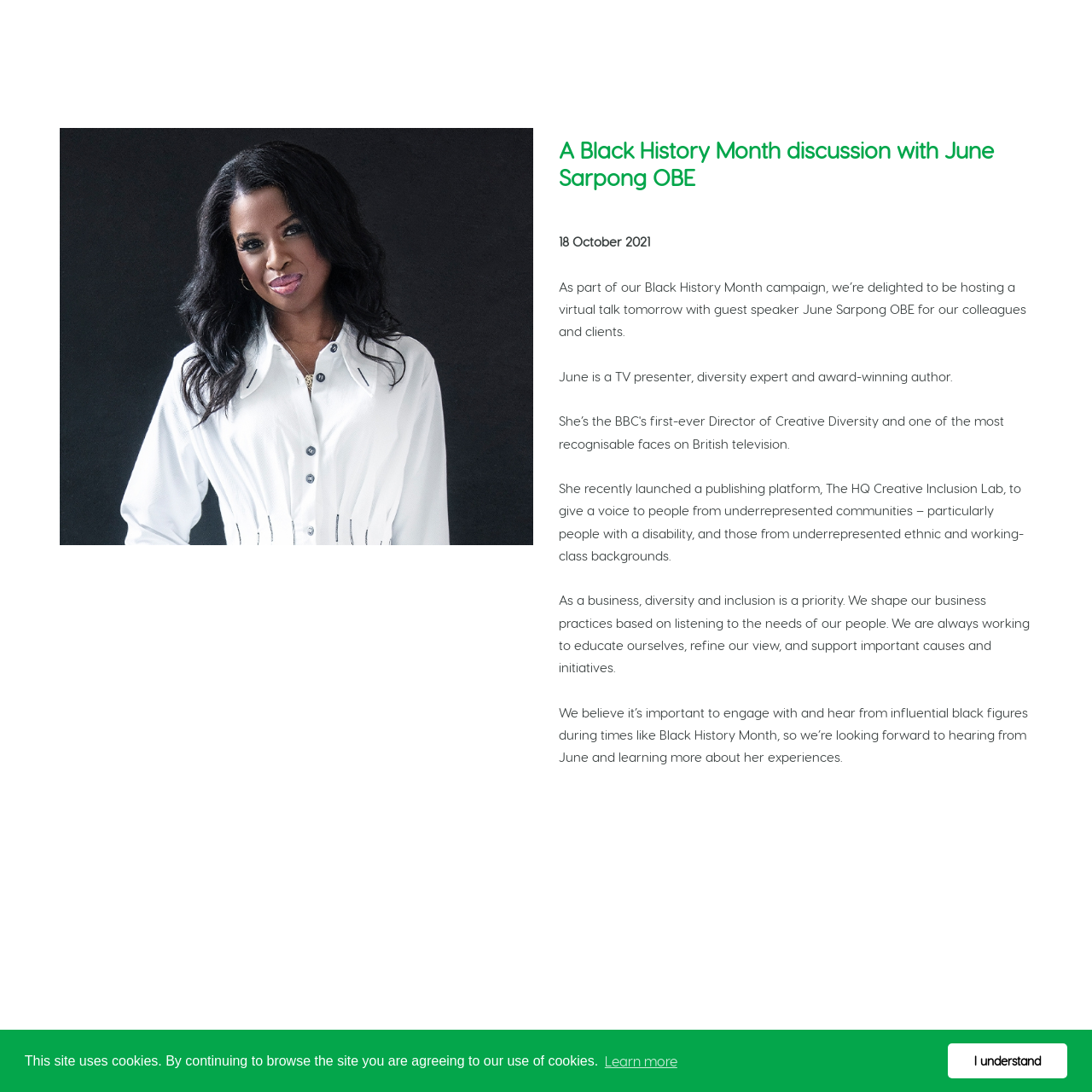Carefully observe the image and respond to the question with a detailed answer:
Who is the guest speaker for the virtual talk?

The answer can be found in the text 'As part of our Black History Month campaign, we’re delighted to be hosting a virtual talk tomorrow with guest speaker June Sarpong OBE for our colleagues and clients.'